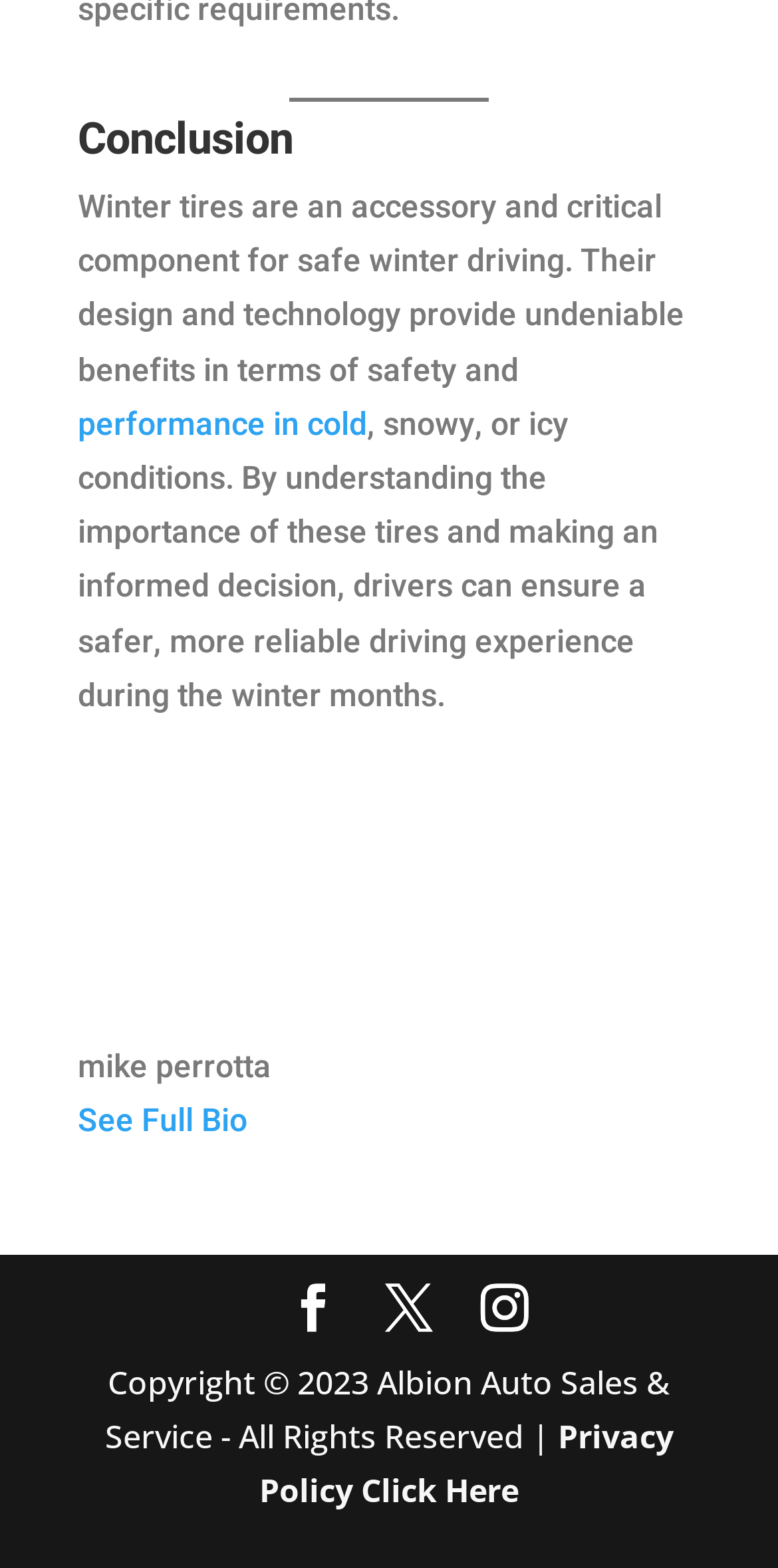Based on the visual content of the image, answer the question thoroughly: Who is the author of the article?

The author's name can be found below the author avatar image, which is accompanied by the text 'Mike Perrotta'.